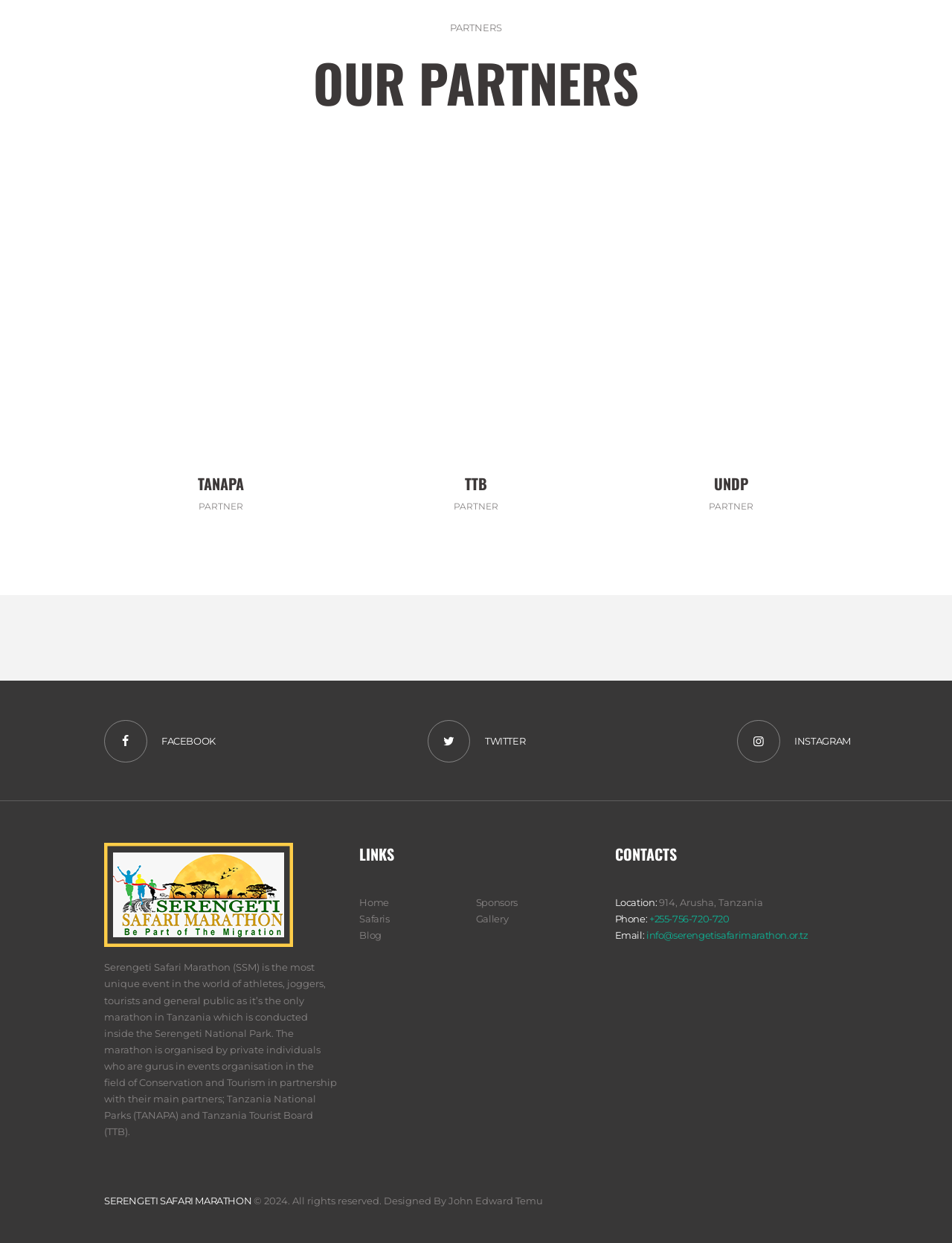What is the phone number of the event organizers?
Give a single word or phrase as your answer by examining the image.

+255-756-720-720